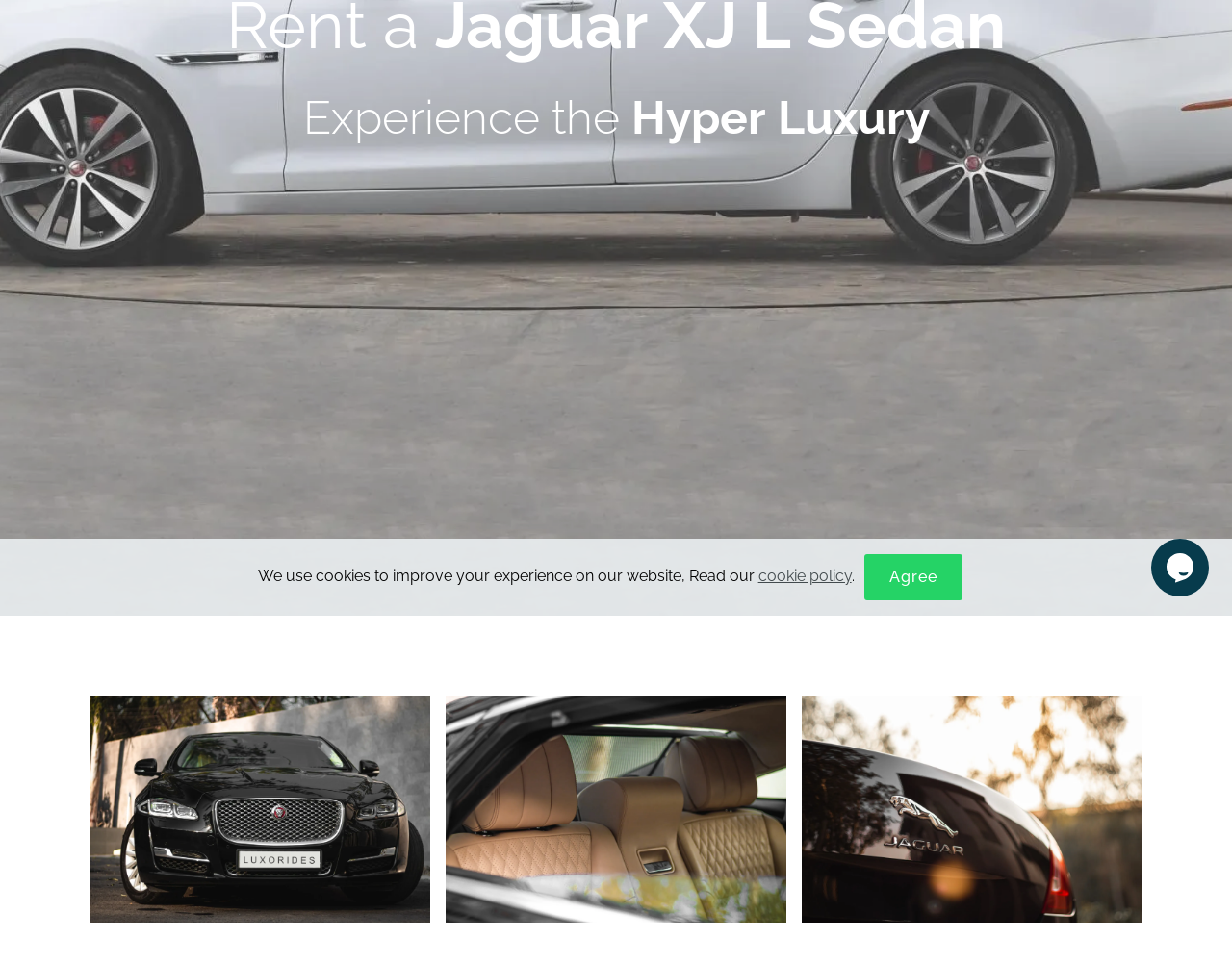Determine the bounding box for the UI element described here: "cookie policy".

[0.615, 0.588, 0.691, 0.607]